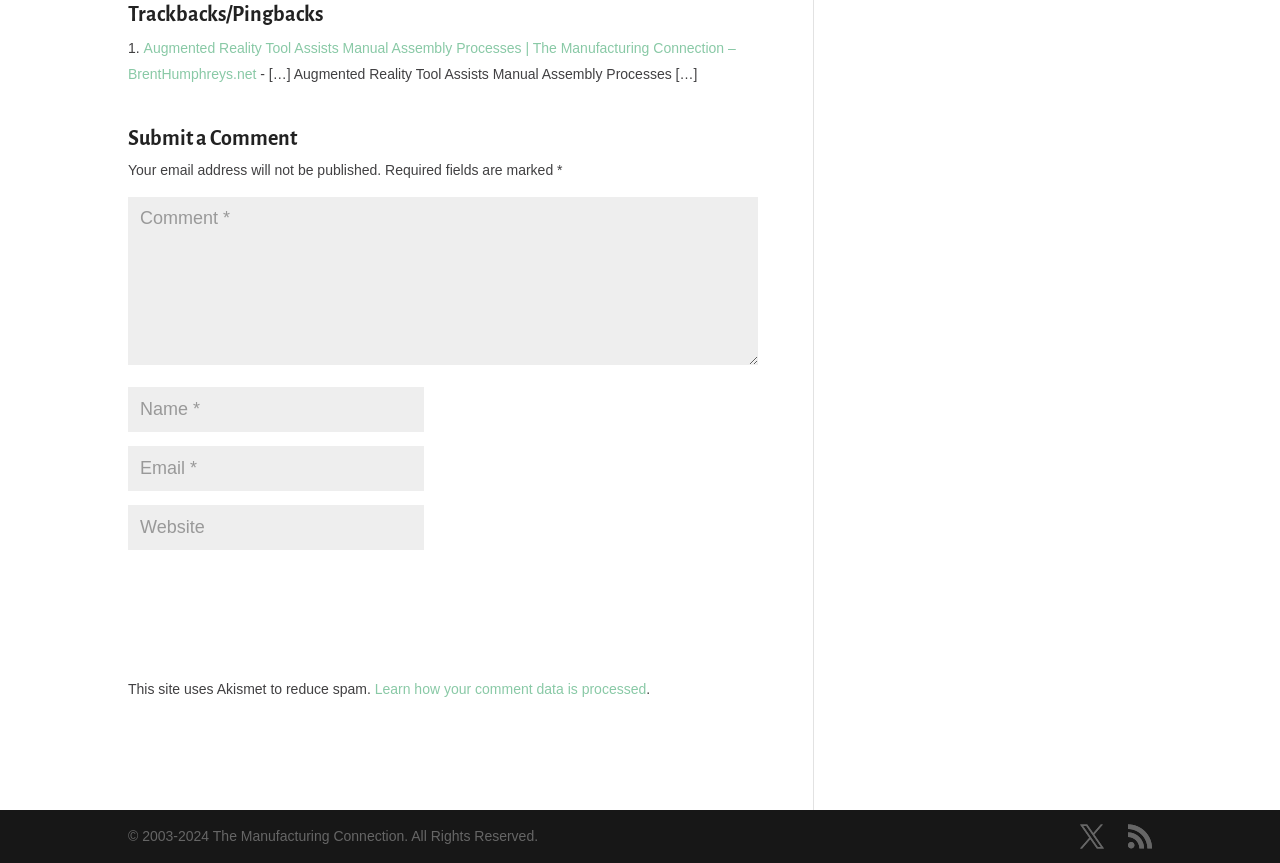Please identify the bounding box coordinates of the clickable element to fulfill the following instruction: "Visit the link to learn how your comment data is processed". The coordinates should be four float numbers between 0 and 1, i.e., [left, top, right, bottom].

[0.293, 0.789, 0.505, 0.807]